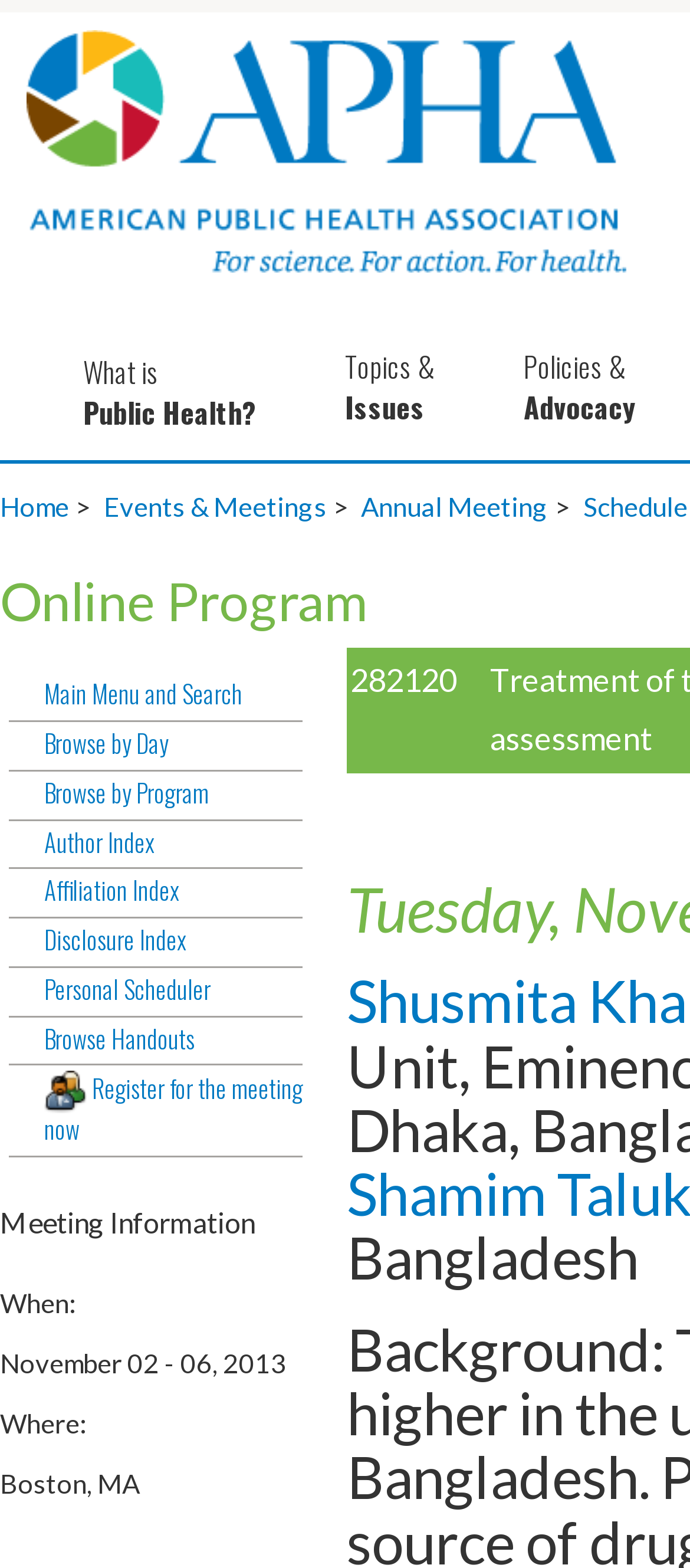Please identify the bounding box coordinates of the element on the webpage that should be clicked to follow this instruction: "browse by day". The bounding box coordinates should be given as four float numbers between 0 and 1, formatted as [left, top, right, bottom].

[0.013, 0.464, 0.438, 0.492]